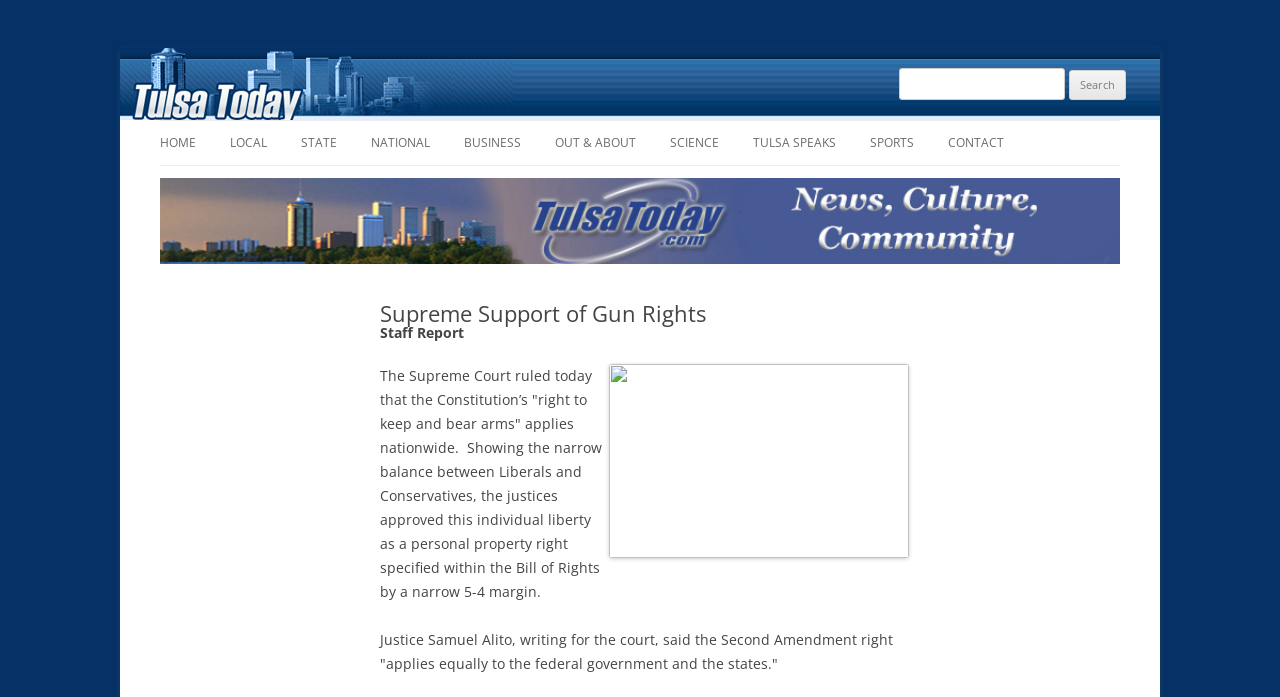Identify the bounding box for the given UI element using the description provided. Coordinates should be in the format (top-left x, top-left y, bottom-right x, bottom-right y) and must be between 0 and 1. Here is the description: Out & About

[0.434, 0.174, 0.497, 0.237]